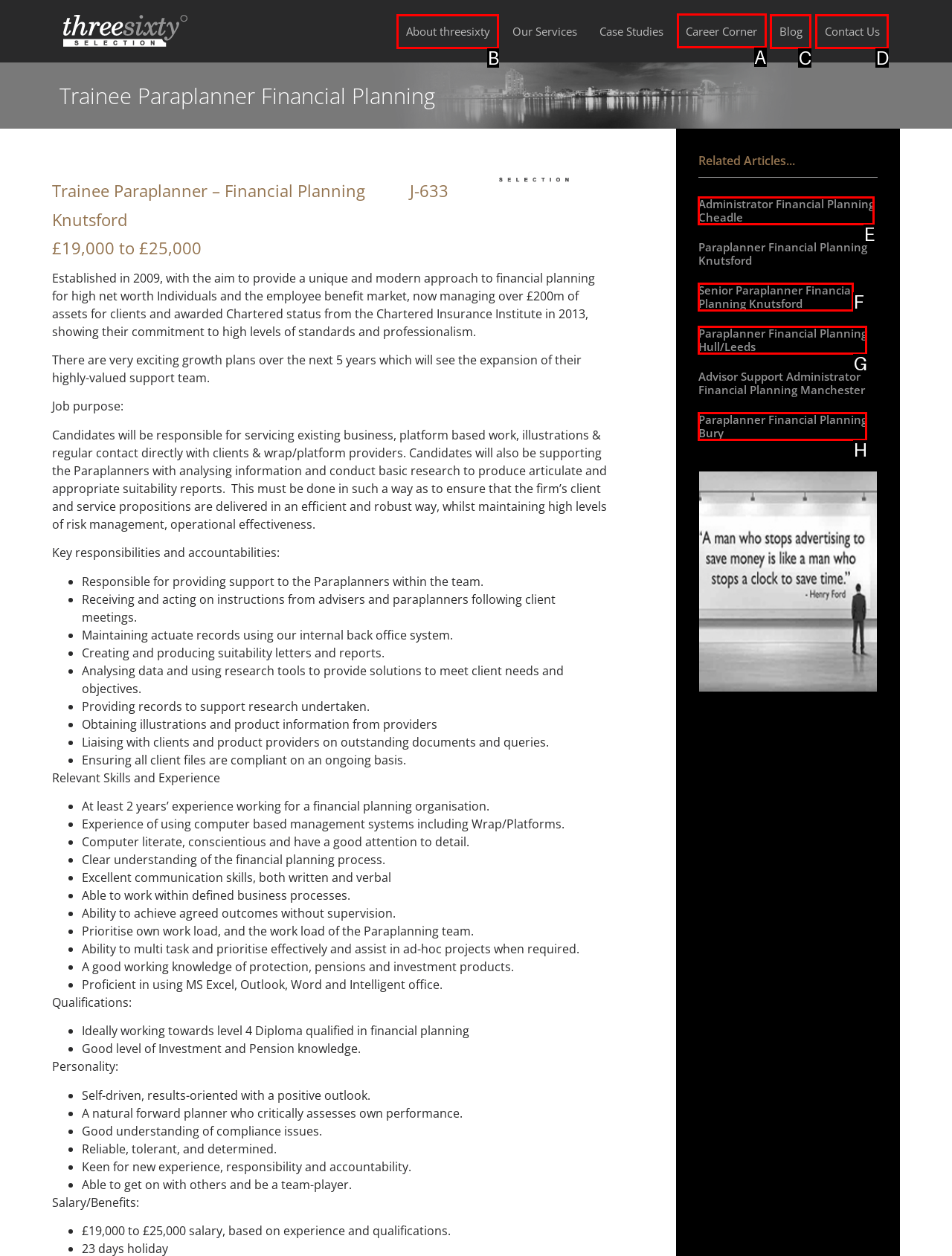Specify which element within the red bounding boxes should be clicked for this task: Click the 'Career Corner' link Respond with the letter of the correct option.

A